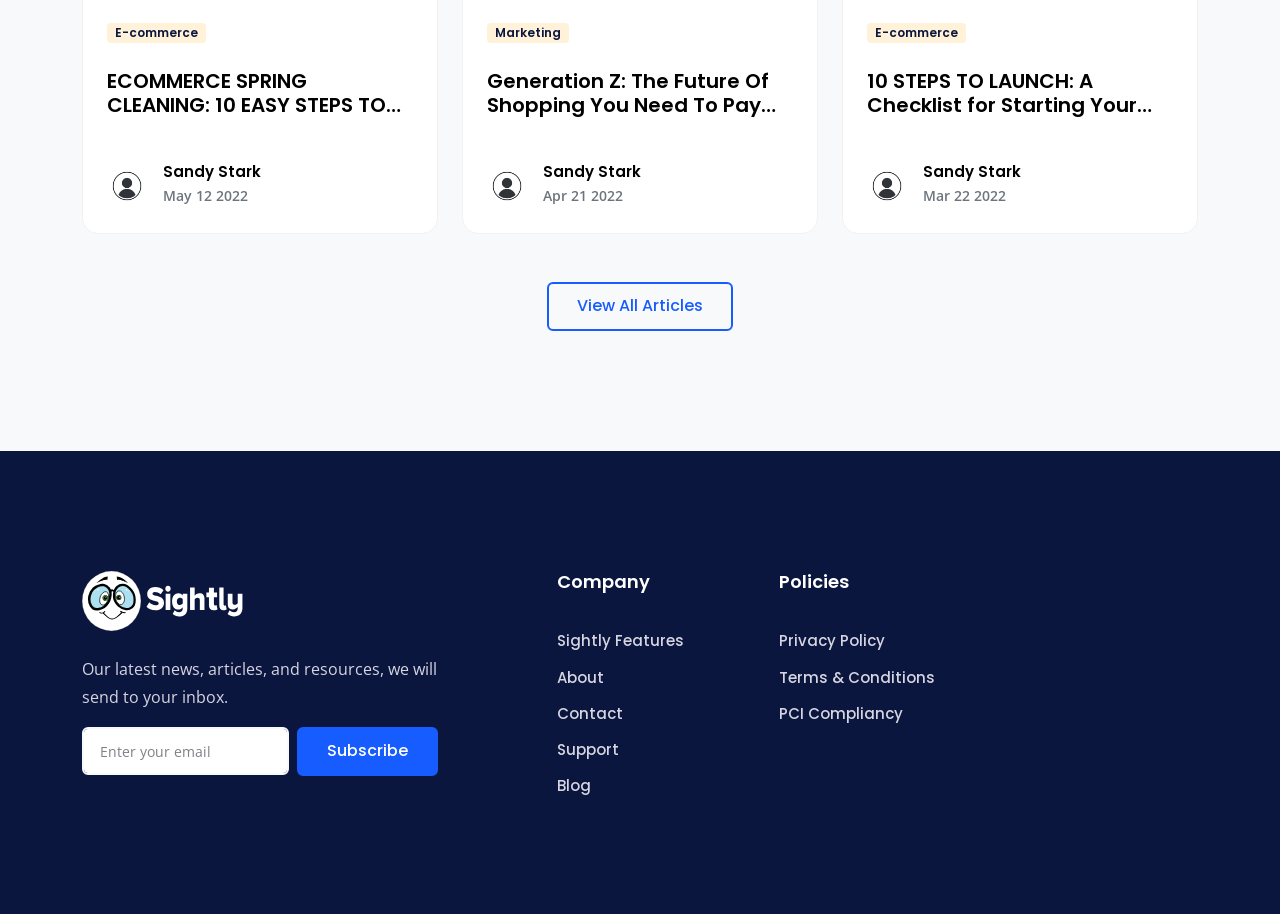What are the main categories on this webpage? Based on the image, give a response in one word or a short phrase.

E-commerce, Marketing